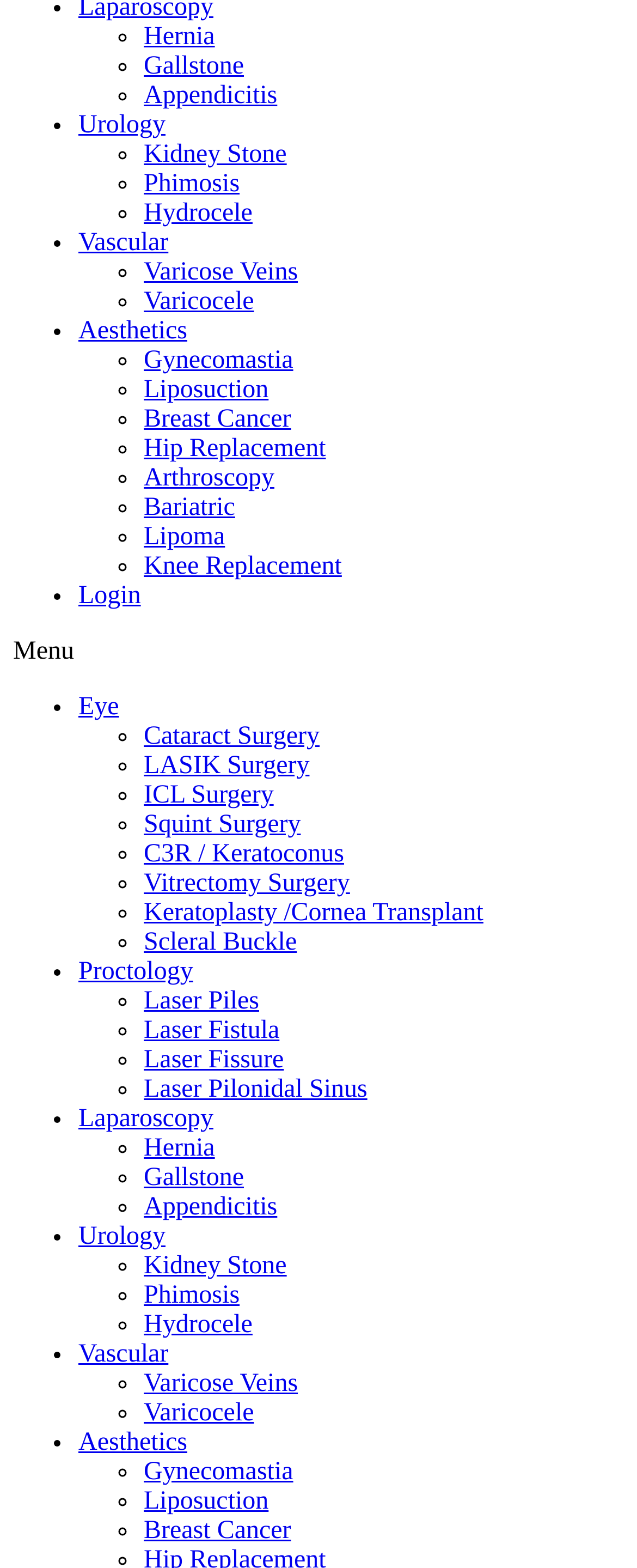Using the element description provided, determine the bounding box coordinates in the format (top-left x, top-left y, bottom-right x, bottom-right y). Ensure that all values are floating point numbers between 0 and 1. Element description: name="q" placeholder="Search store"

None